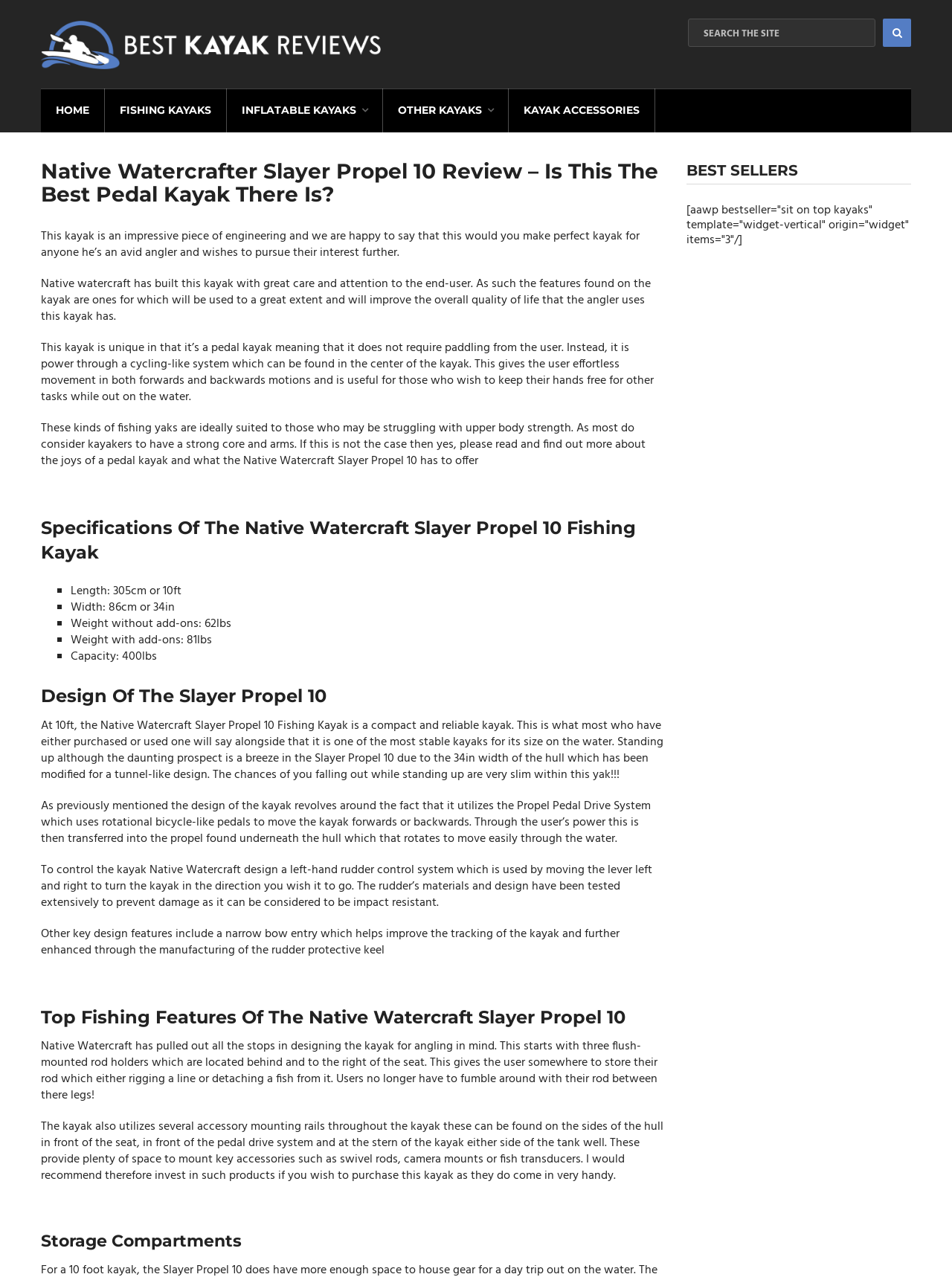What is the capacity of the Native Watercraft Slayer Propel 10?
Please provide a detailed answer to the question.

The webpage provides a list of specifications for the Native Watercraft Slayer Propel 10, including the capacity, which is listed as 400lbs.